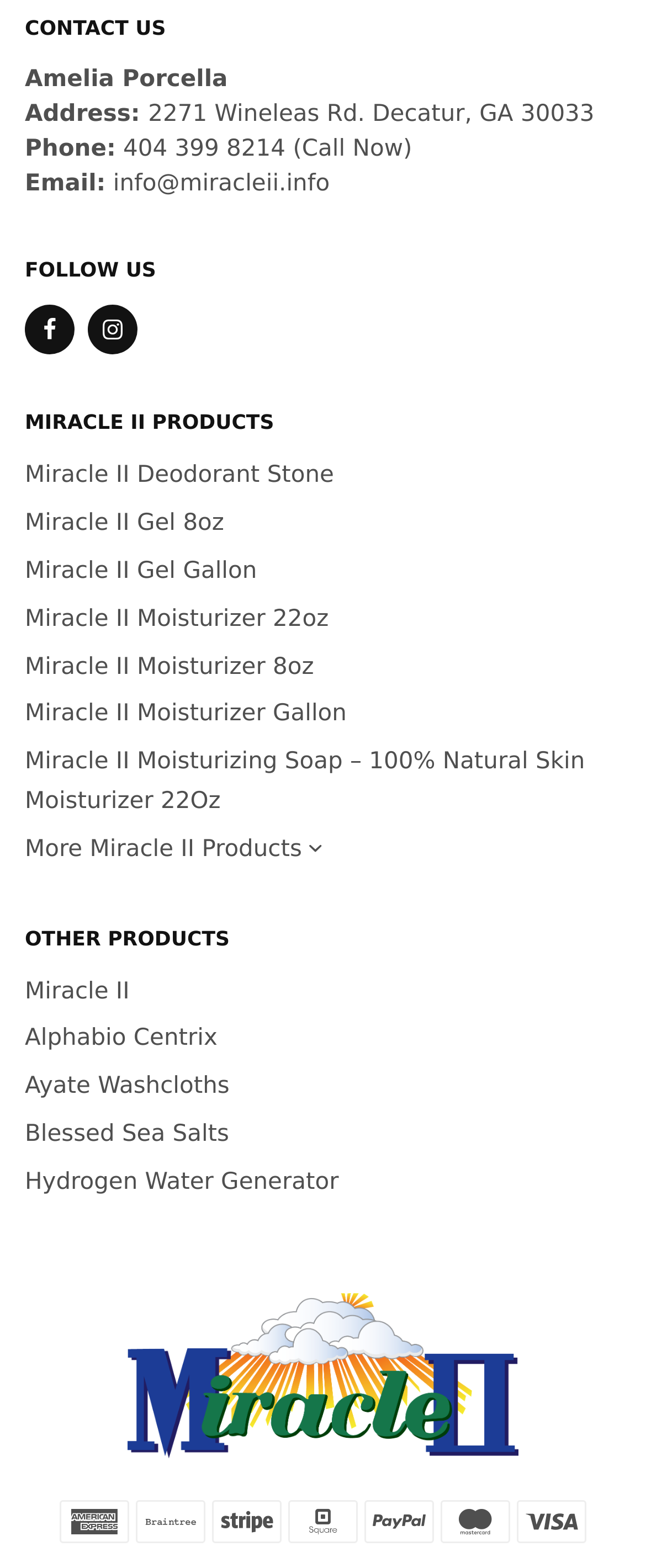Please predict the bounding box coordinates (top-left x, top-left y, bottom-right x, bottom-right y) for the UI element in the screenshot that fits the description: 404 399 8214

[0.191, 0.087, 0.442, 0.104]